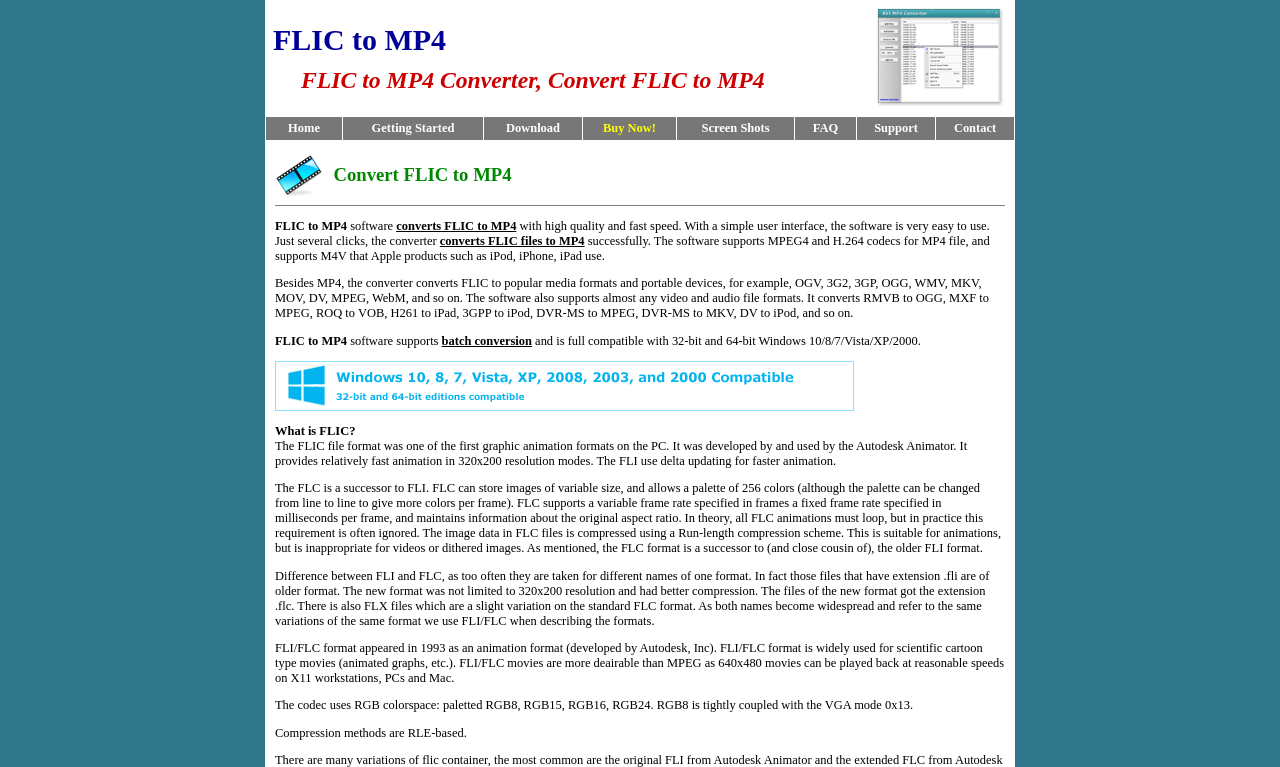Identify and extract the main heading of the webpage.

FLIC to MP4